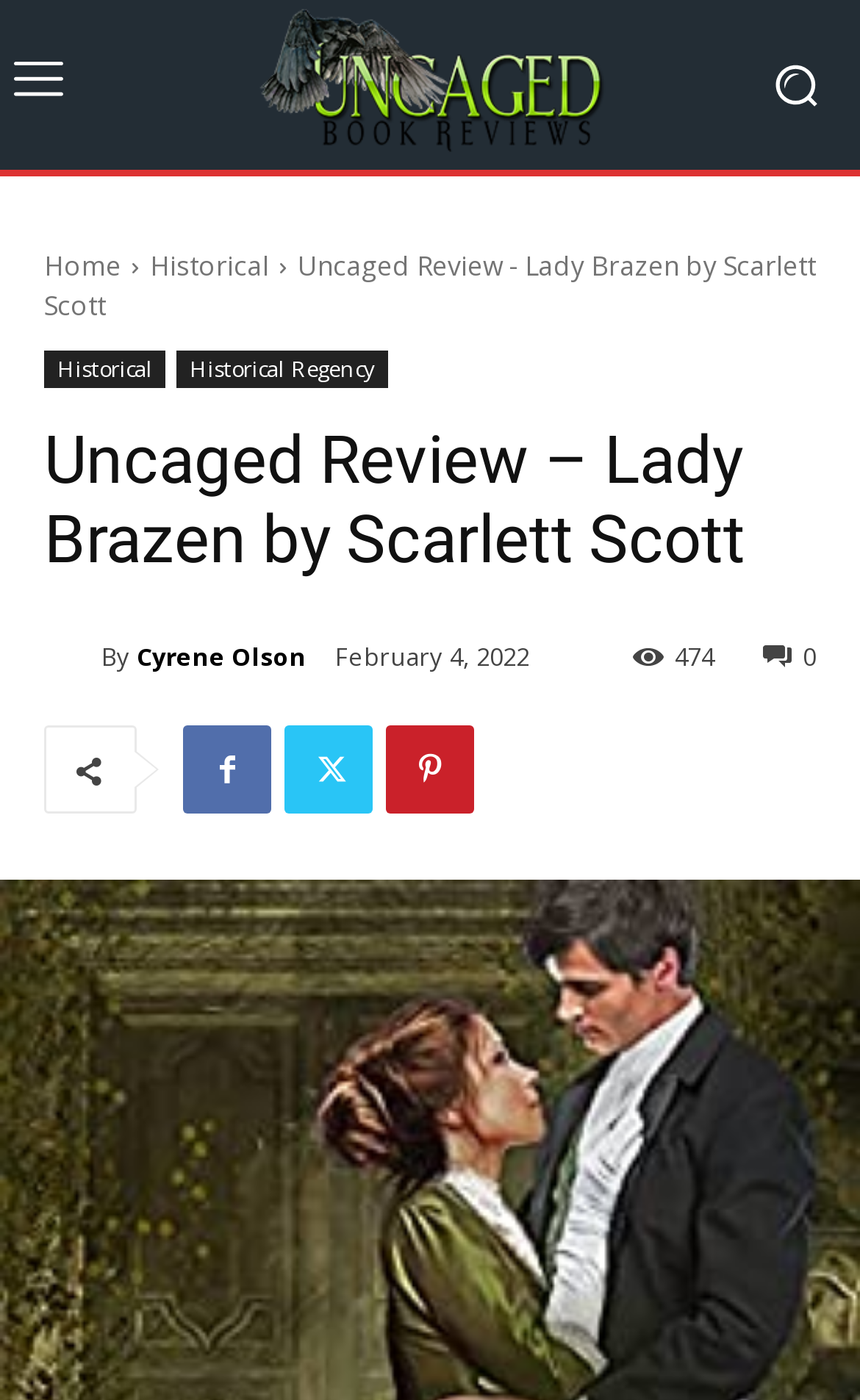What is the name of the book being reviewed?
Carefully analyze the image and provide a thorough answer to the question.

The question asks for the name of the book being reviewed. By looking at the webpage, we can see that the title 'Uncaged Review - Lady Brazen by Scarlett Scott' is present, which indicates that the book being reviewed is 'Lady Brazen'.